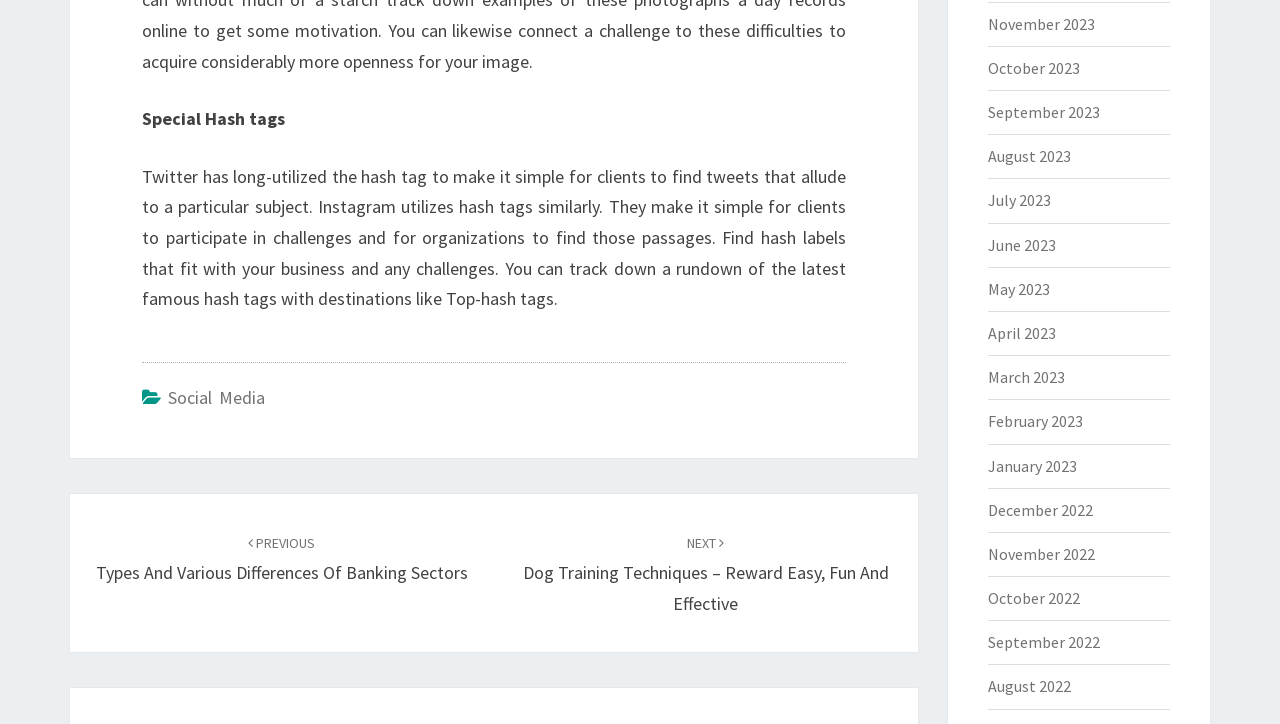Using the elements shown in the image, answer the question comprehensively: What is the category of the link 'Social Media'?

The link 'Social Media' is located within the footer element [65], which indicates that it is a footer link.